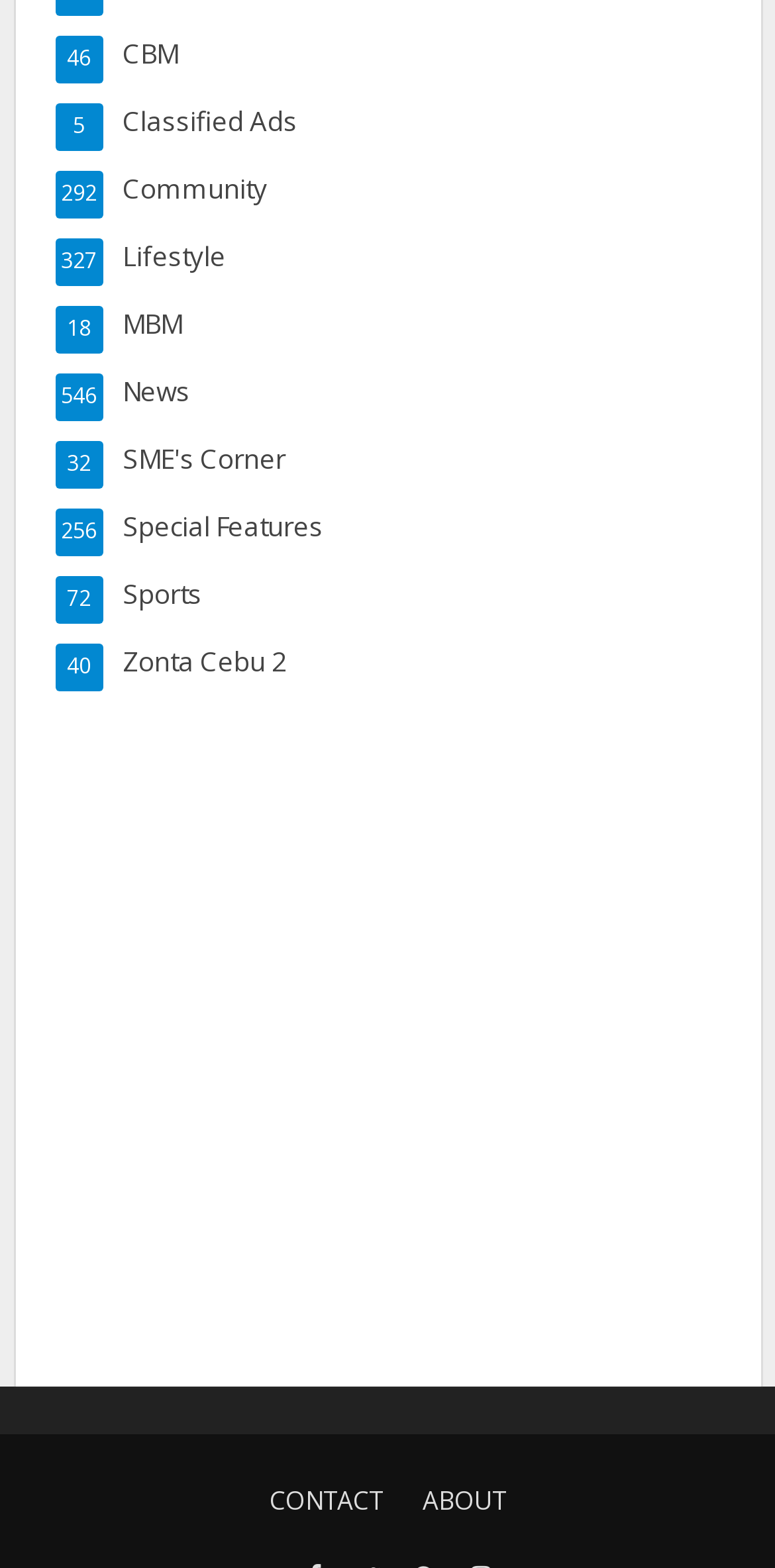Find the bounding box coordinates for the UI element that matches this description: "About".

[0.519, 0.934, 0.678, 0.98]